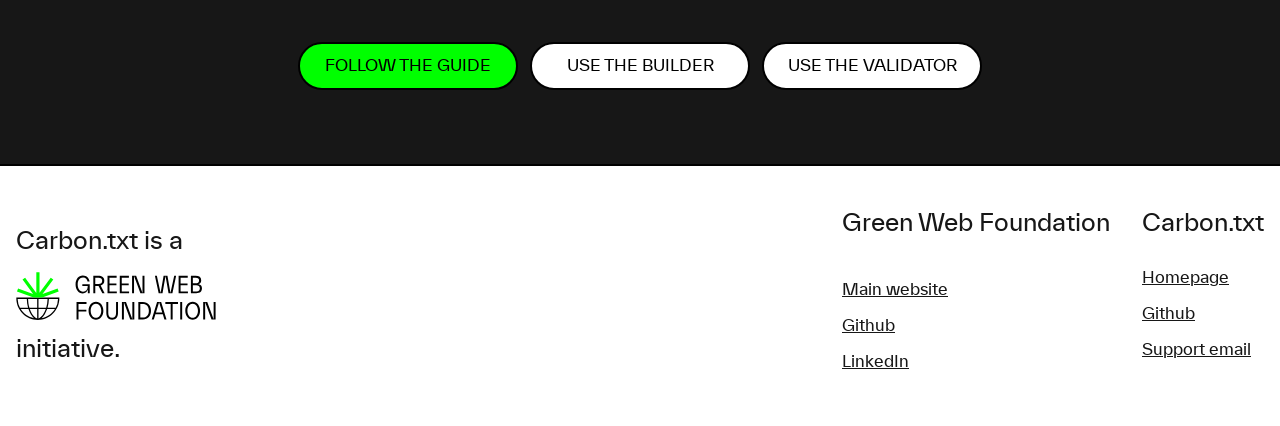Locate the bounding box coordinates of the clickable area to execute the instruction: "Visit the Green Web Foundation website". Provide the coordinates as four float numbers between 0 and 1, represented as [left, top, right, bottom].

[0.012, 0.639, 0.63, 0.751]